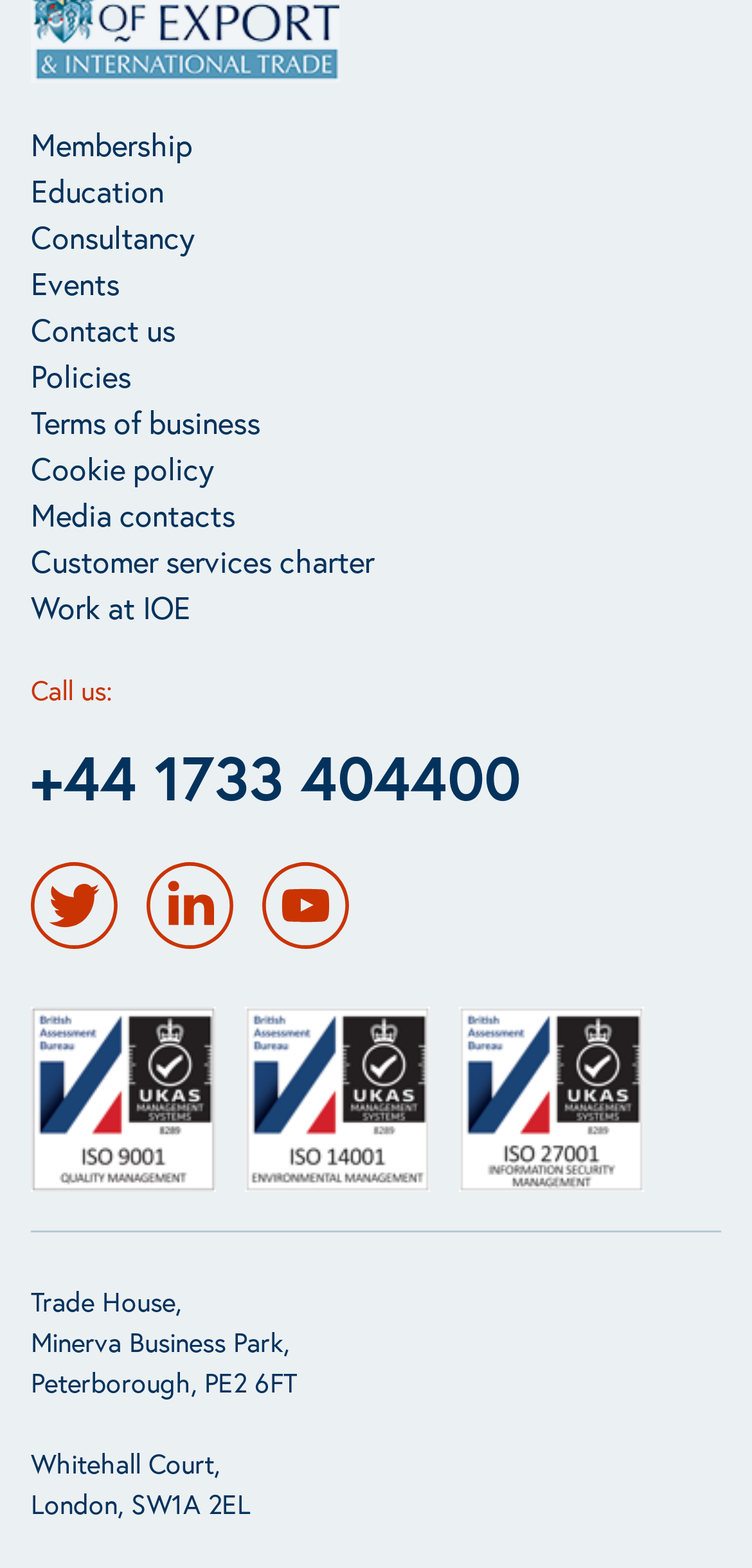What is the address of the London office?
Please give a well-detailed answer to the question.

I found the address of the London office by looking at the static text 'Whitehall Court,' and 'London, SW1A 2EL' which are located at the bottom of the page.